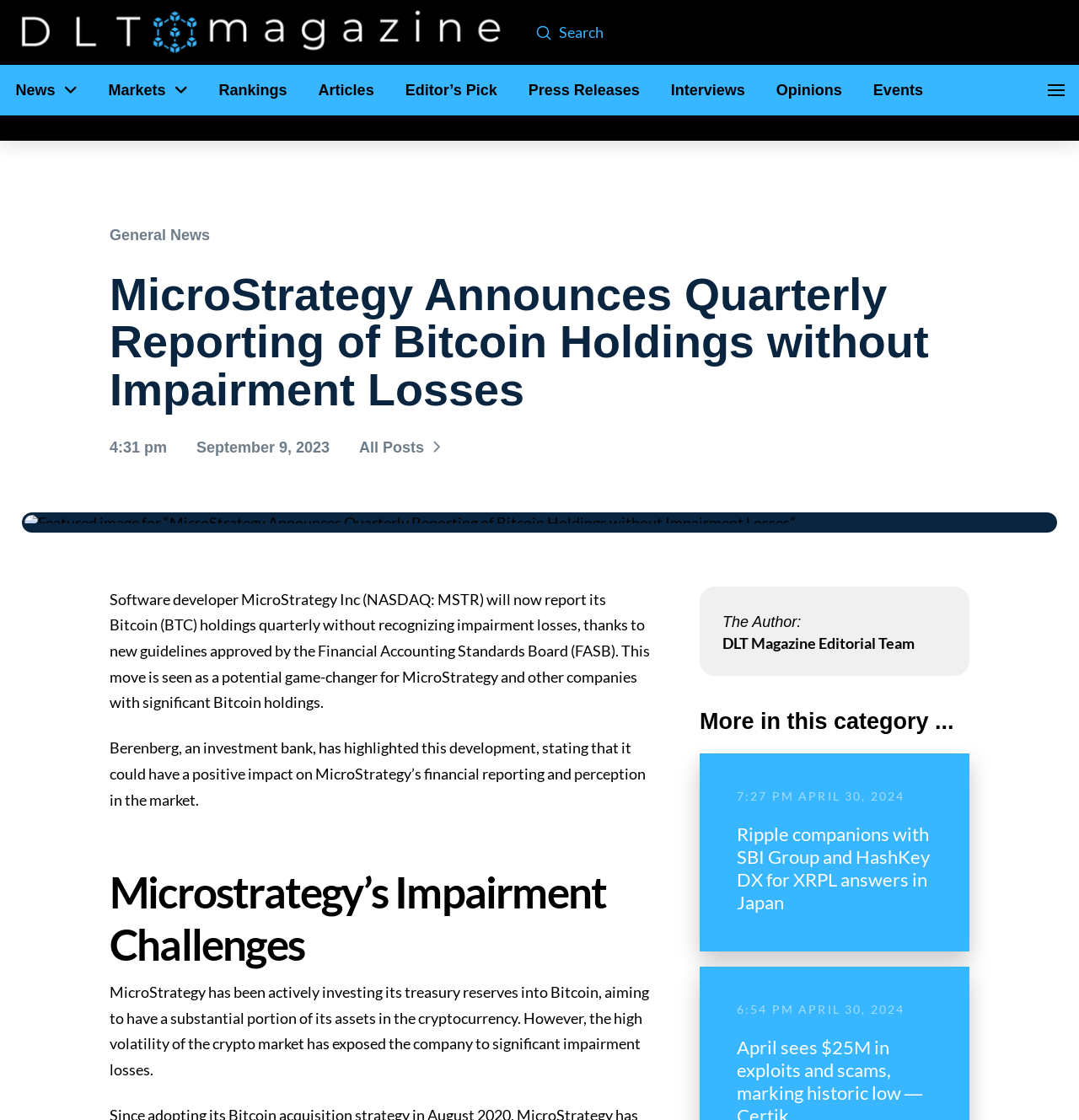What is the name of the investment bank mentioned in the article?
Using the visual information, respond with a single word or phrase.

Berenberg